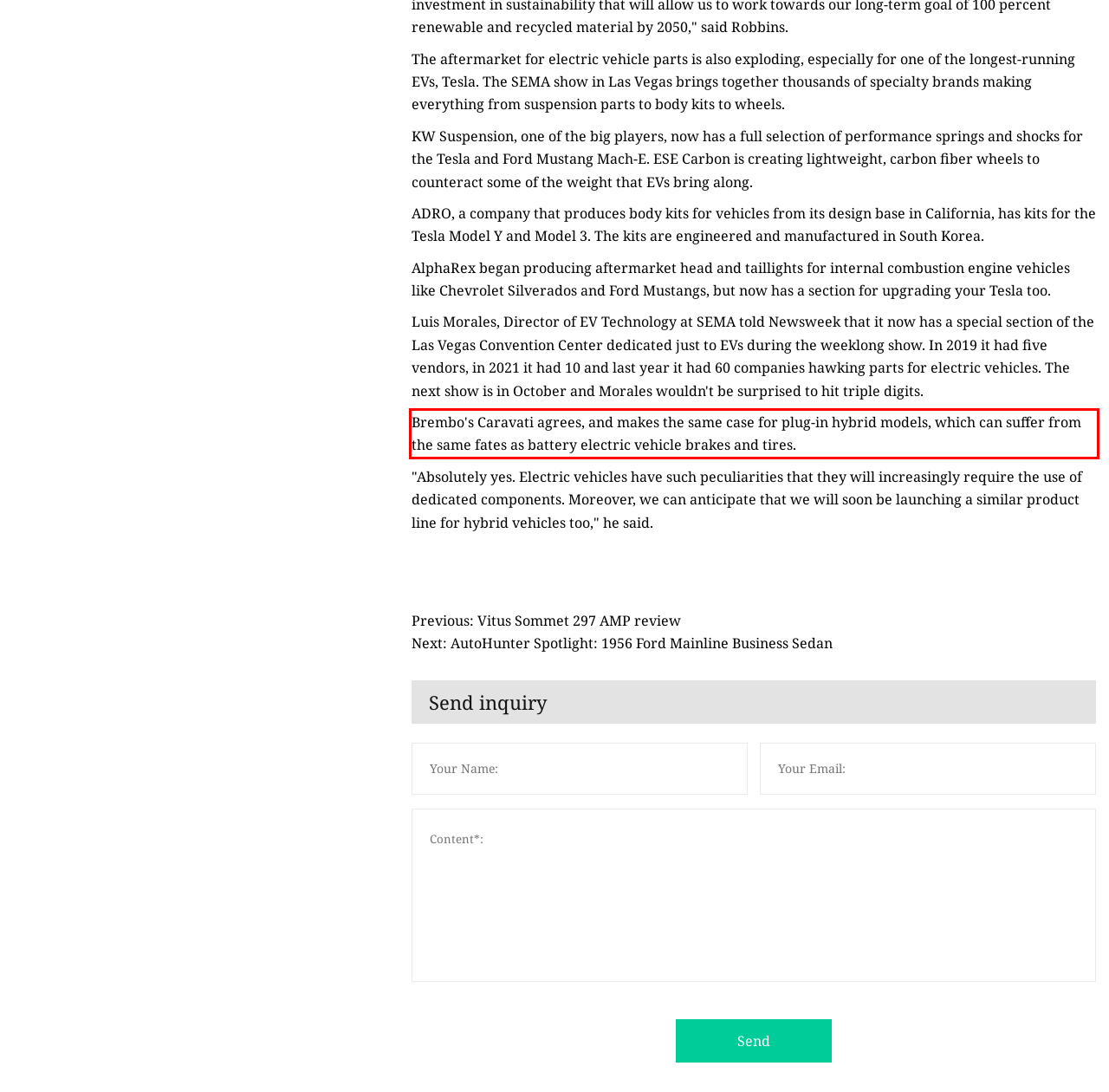The screenshot provided shows a webpage with a red bounding box. Apply OCR to the text within this red bounding box and provide the extracted content.

Brembo's Caravati agrees, and makes the same case for plug-in hybrid models, which can suffer from the same fates as battery electric vehicle brakes and tires.